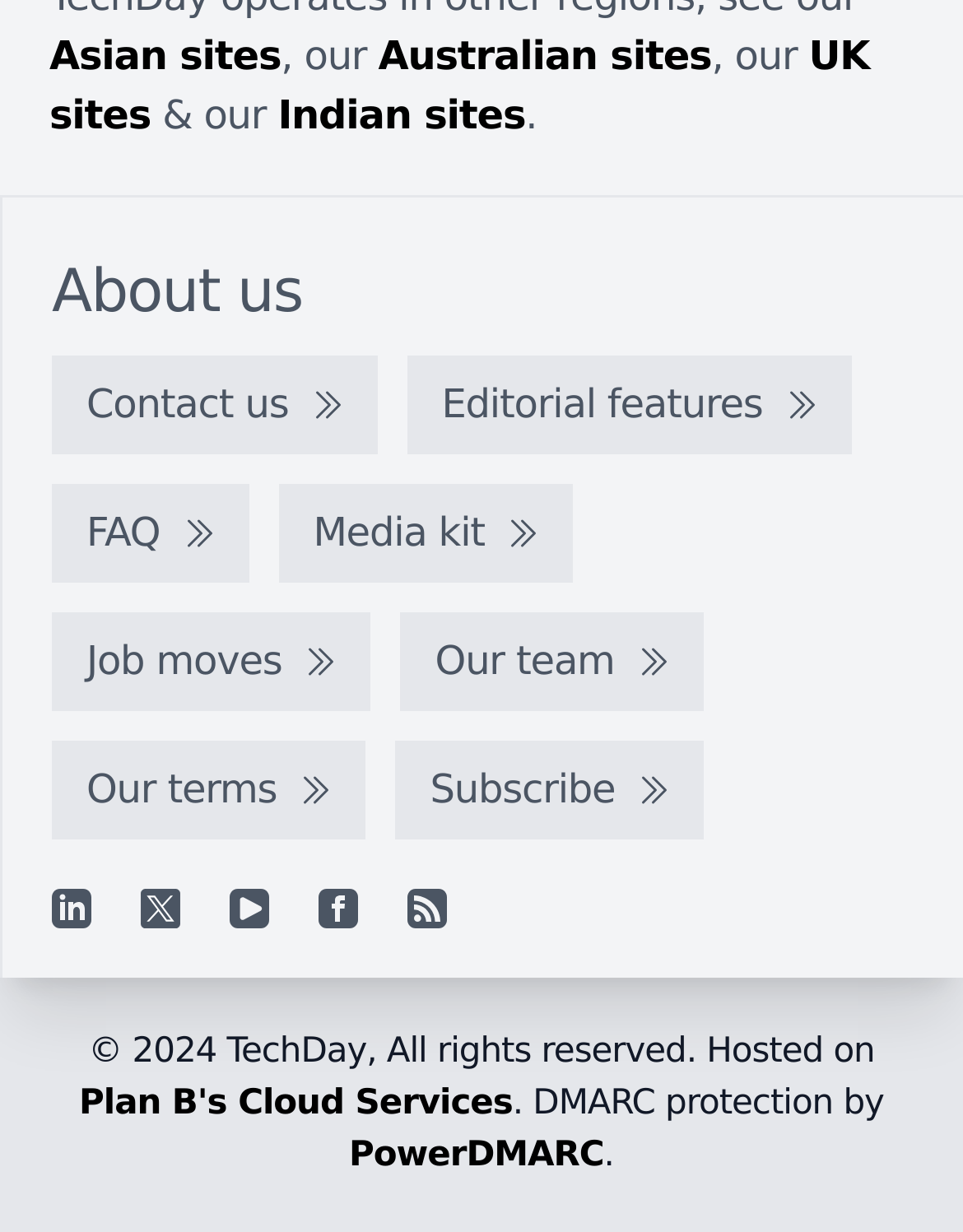Determine the bounding box coordinates of the clickable region to execute the instruction: "Click on Australian sites". The coordinates should be four float numbers between 0 and 1, denoted as [left, top, right, bottom].

[0.393, 0.027, 0.739, 0.065]